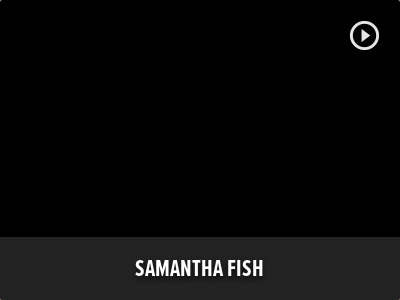Describe the scene depicted in the image with great detail.

The image features a prominent display for "Samantha Fish," an acclaimed blues and rock music artist known for her powerful voice and virtuosic guitar skills. Below her name, which is styled in bold, eye-catching white font against a dark background, there is a circular icon indicating a play feature, suggesting the option to listen to or watch content related to her music. This layout highlights Fish's significance in the music scene, inviting fans and newcomers alike to engage with her work.